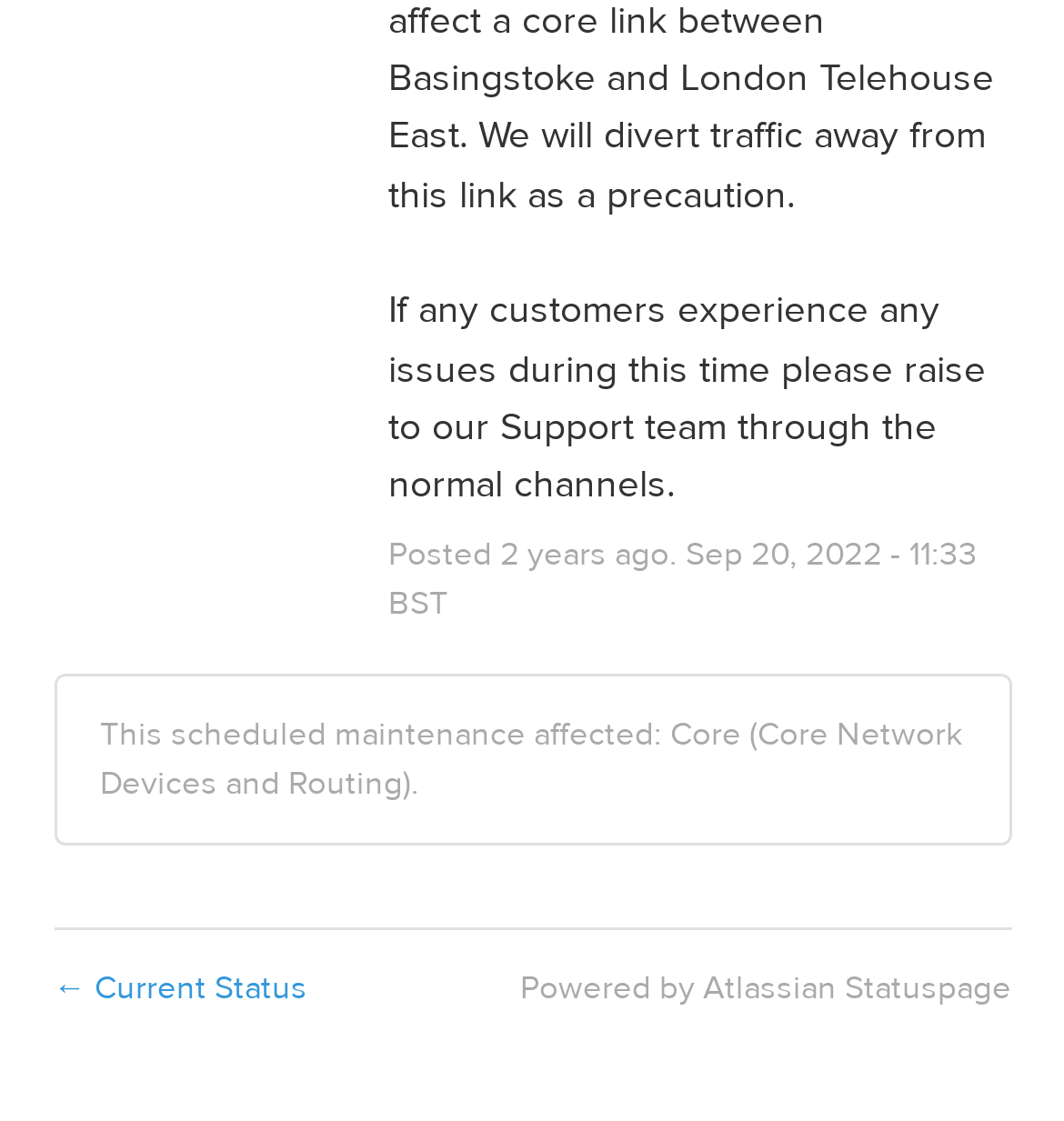What is affected by the scheduled maintenance?
Using the image, respond with a single word or phrase.

Core Network Devices and Routing